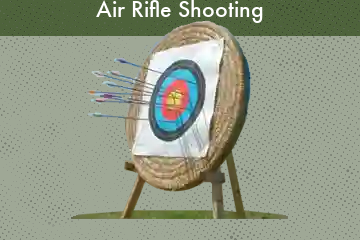Observe the image and answer the following question in detail: What is mounted on an easel-like stand?

The target is mounted on an easel-like stand, which allows it to be easily displayed and accessed during the air rifle shooting practice.